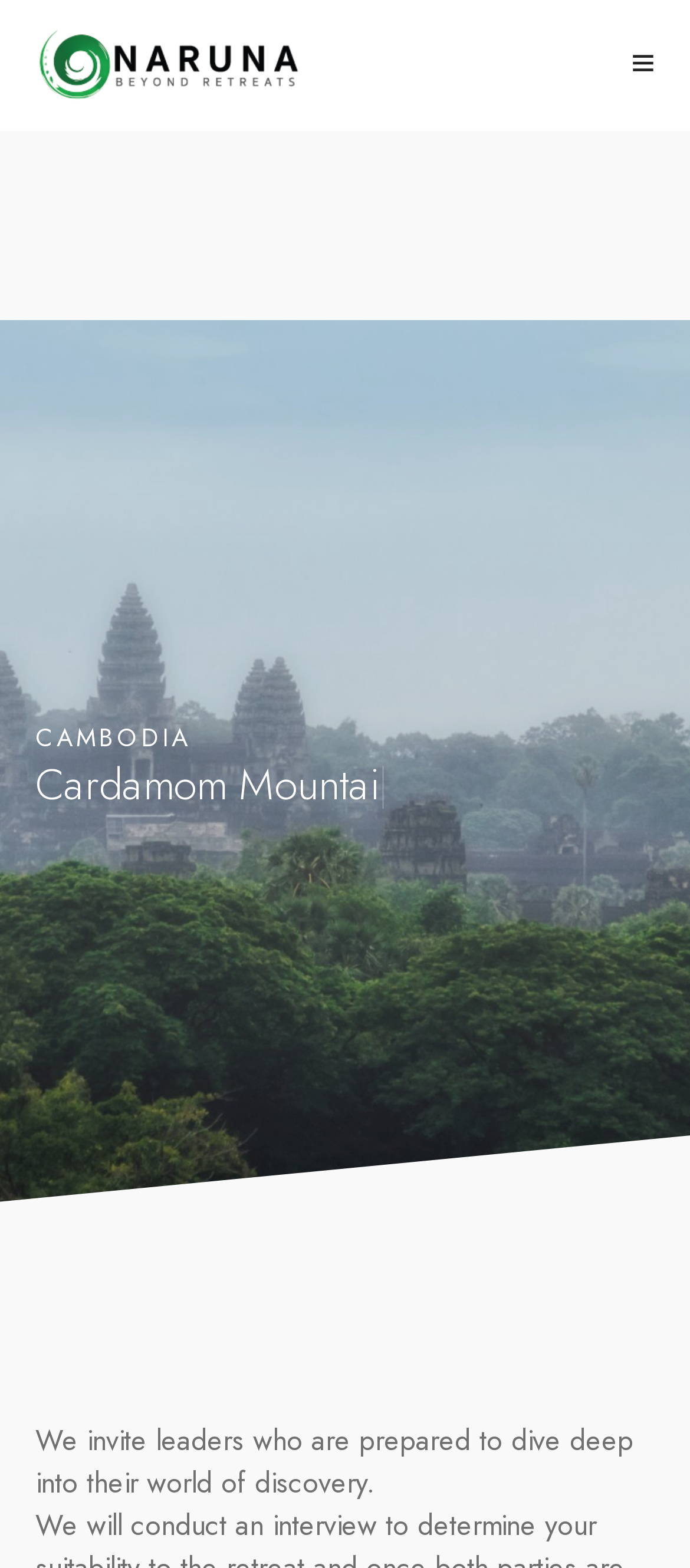Using the format (top-left x, top-left y, bottom-right x, bottom-right y), and given the element description, identify the bounding box coordinates within the screenshot: alt="Texas Corn Producers"

None